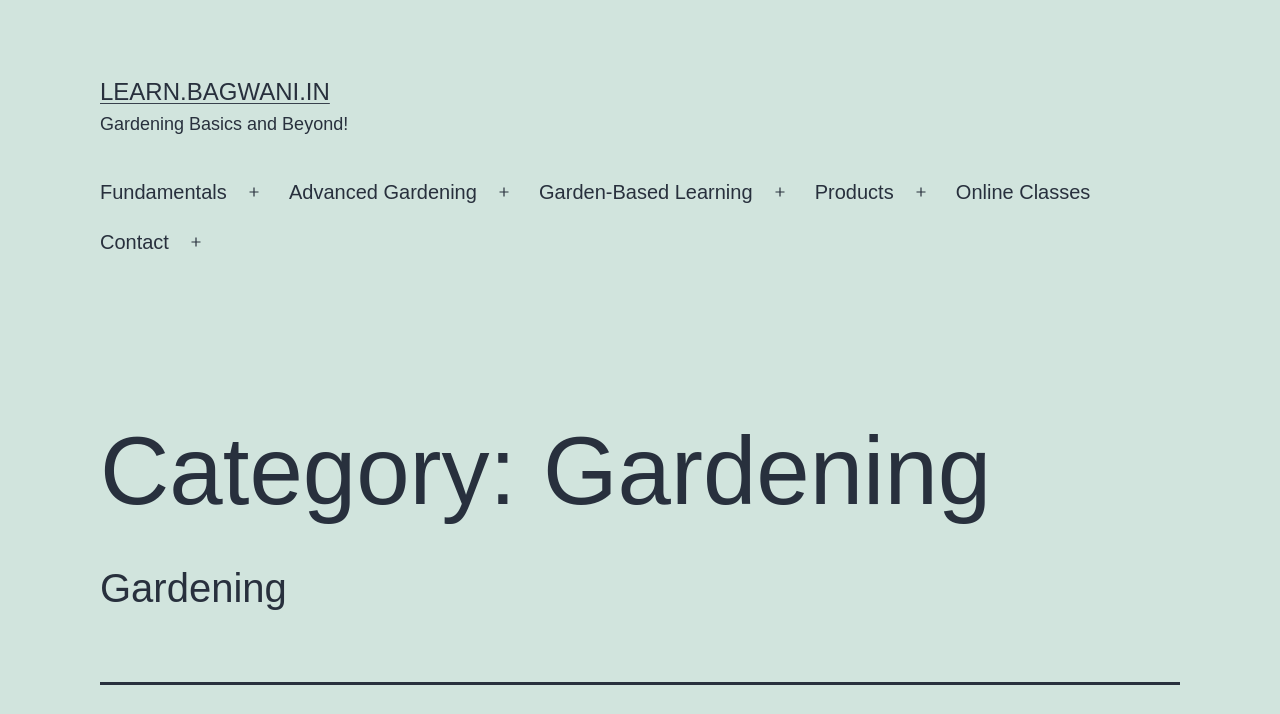Please find the bounding box coordinates for the clickable element needed to perform this instruction: "click on LEARN.BAGWANI.IN".

[0.078, 0.109, 0.258, 0.147]